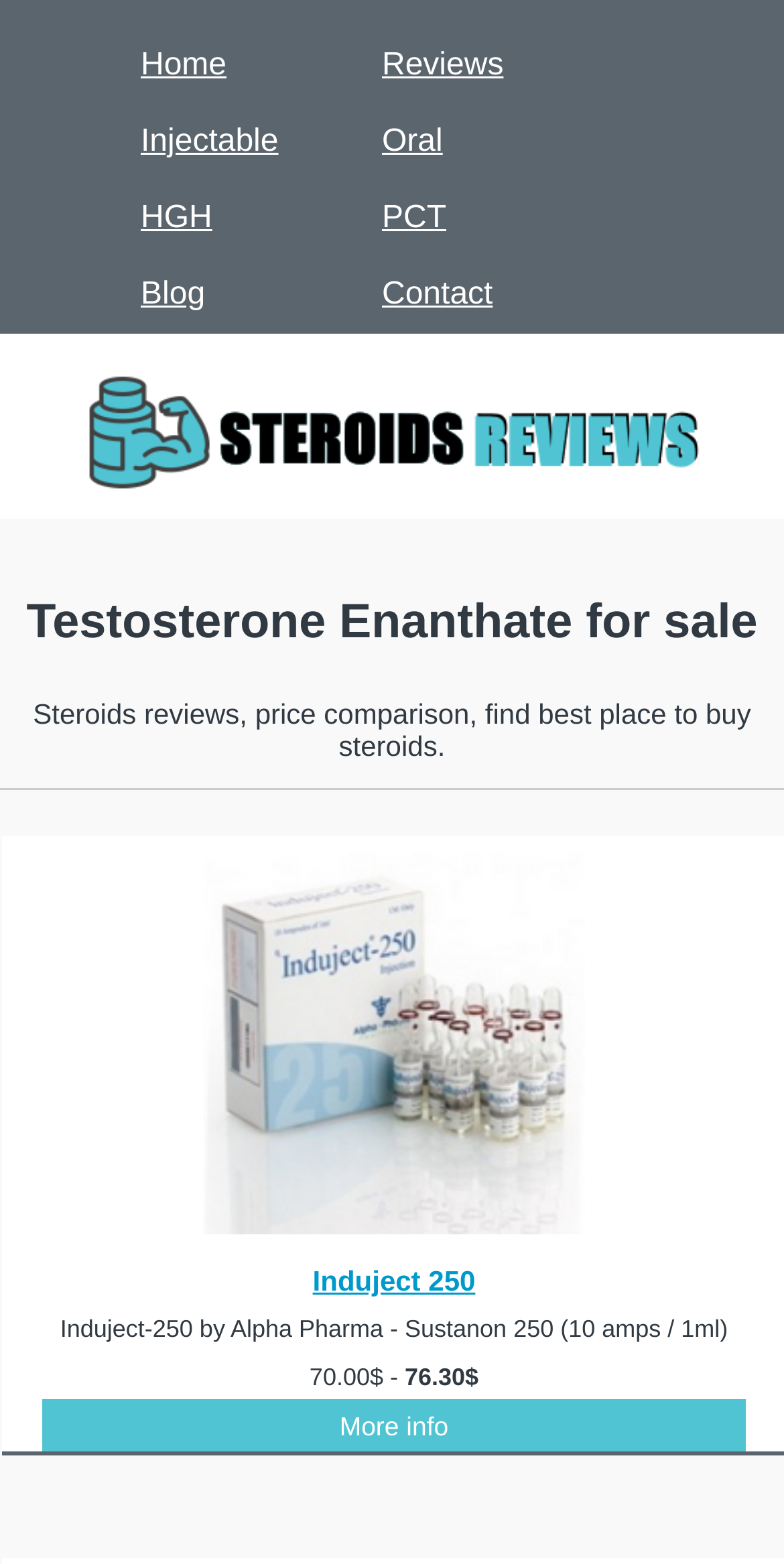Identify the bounding box coordinates for the UI element described as follows: Reviews. Use the format (top-left x, top-left y, bottom-right x, bottom-right y) and ensure all values are floating point numbers between 0 and 1.

[0.462, 0.018, 0.668, 0.066]